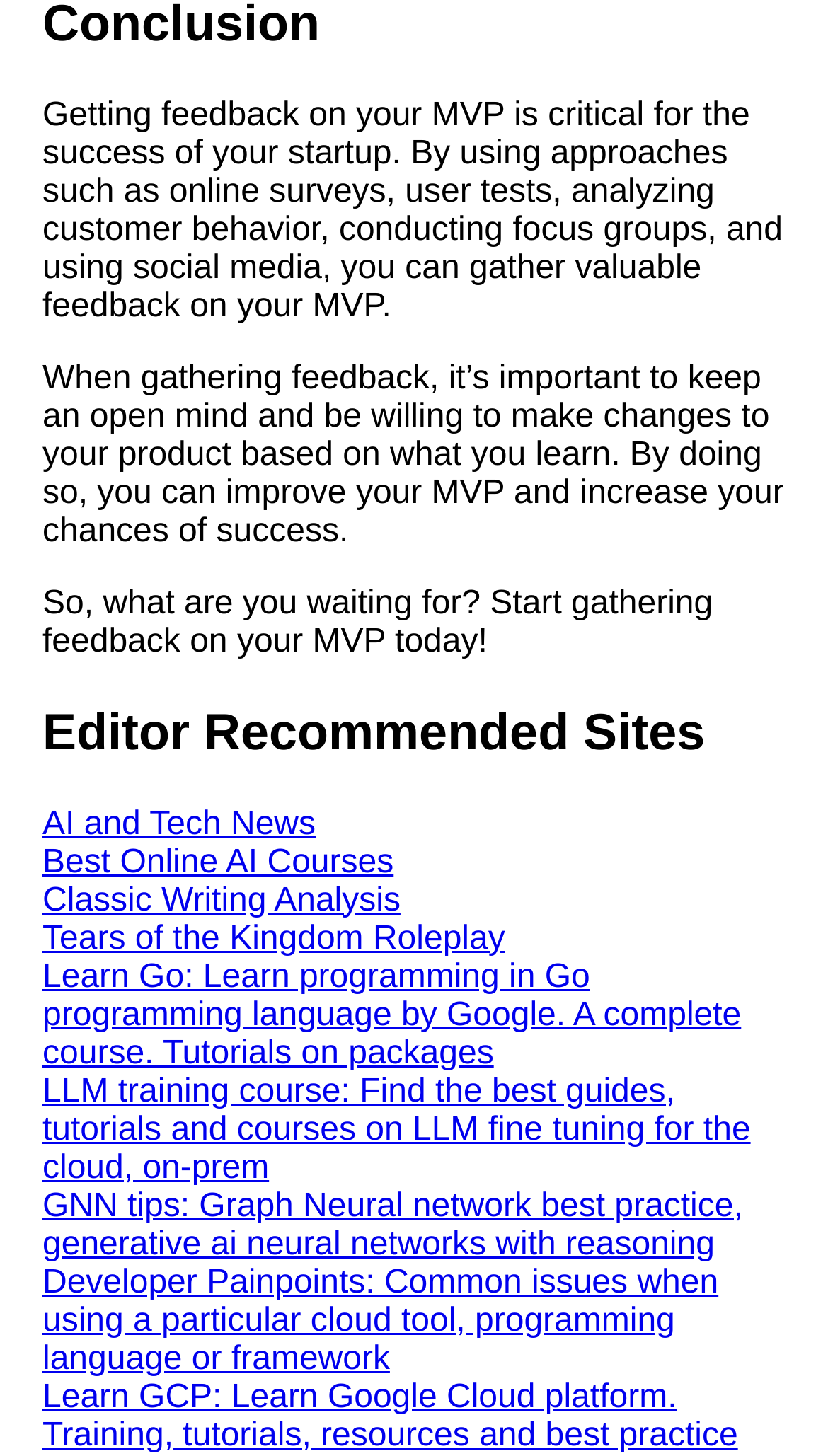What is the critical factor for the success of a startup?
Provide an in-depth and detailed explanation in response to the question.

The question is asking about the critical factor for the success of a startup. By reading the StaticText elements, it can be inferred that getting feedback on the Minimum Viable Product (MVP) is critical for the success of a startup.